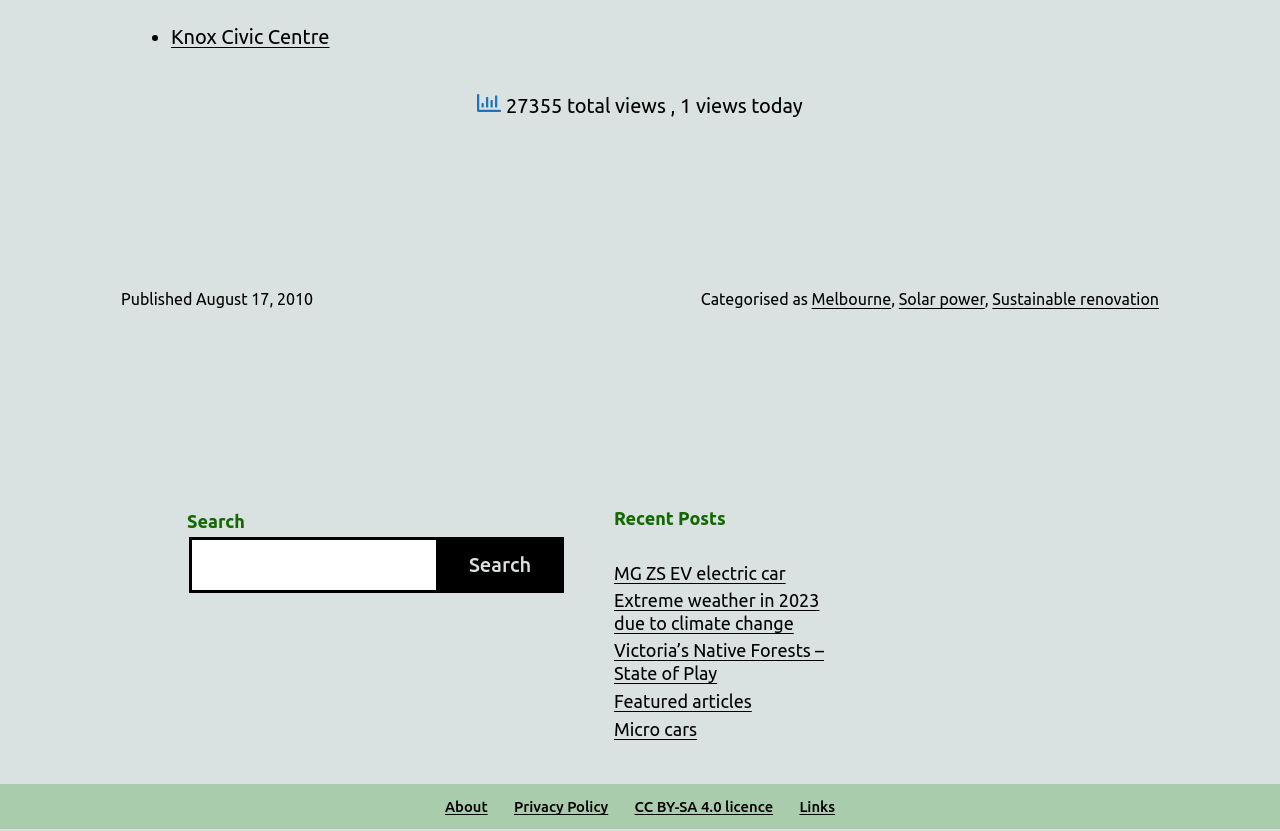Locate the bounding box coordinates of the element to click to perform the following action: 'View recent posts'. The coordinates should be given as four float values between 0 and 1, in the form of [left, top, right, bottom].

[0.48, 0.609, 0.647, 0.639]